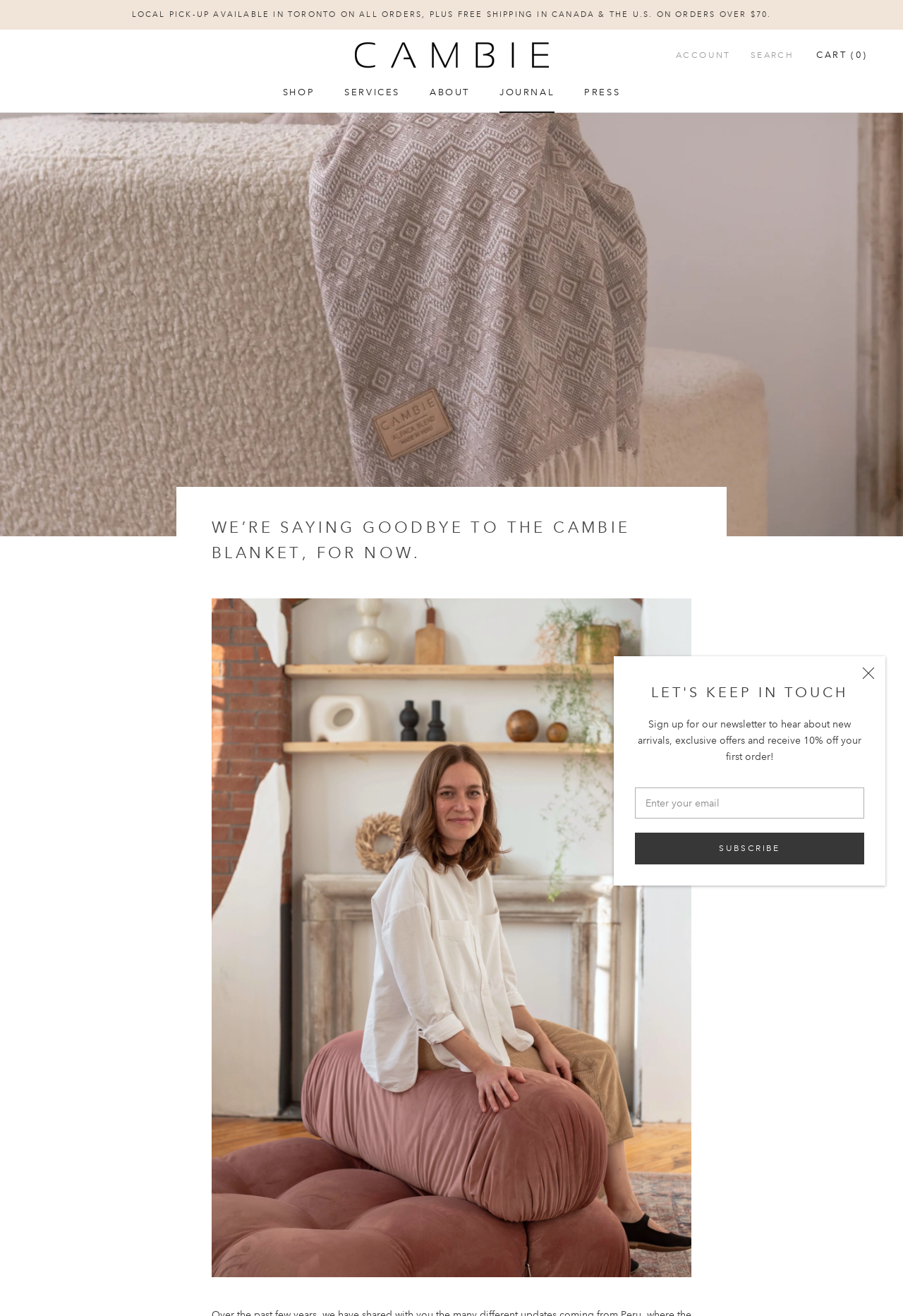Determine the bounding box coordinates for the clickable element to execute this instruction: "Subscribe to the newsletter". Provide the coordinates as four float numbers between 0 and 1, i.e., [left, top, right, bottom].

[0.703, 0.633, 0.957, 0.657]